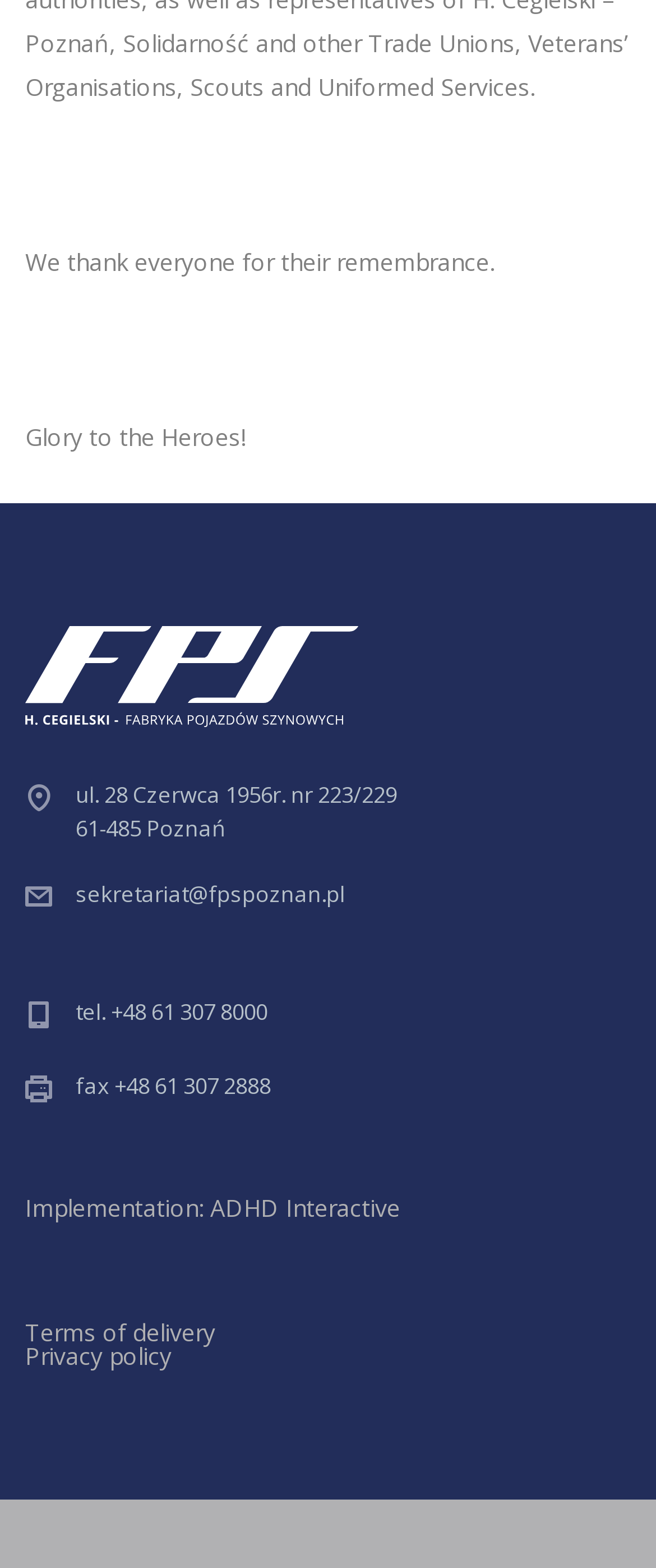Given the description: "Privacy policy", determine the bounding box coordinates of the UI element. The coordinates should be formatted as four float numbers between 0 and 1, [left, top, right, bottom].

[0.038, 0.855, 0.262, 0.875]